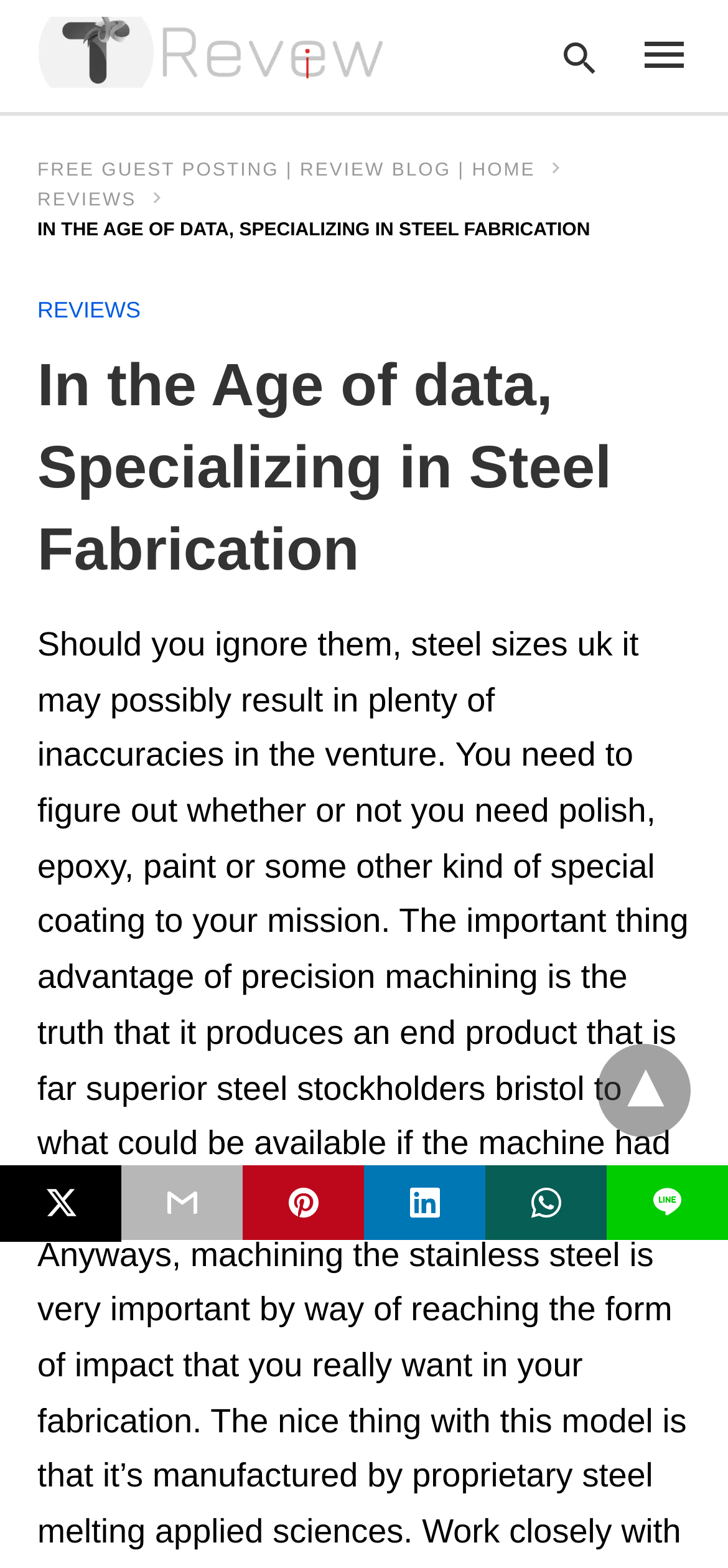What is the logo of the Technology Blog?
Respond to the question with a single word or phrase according to the image.

Technology Blog logo